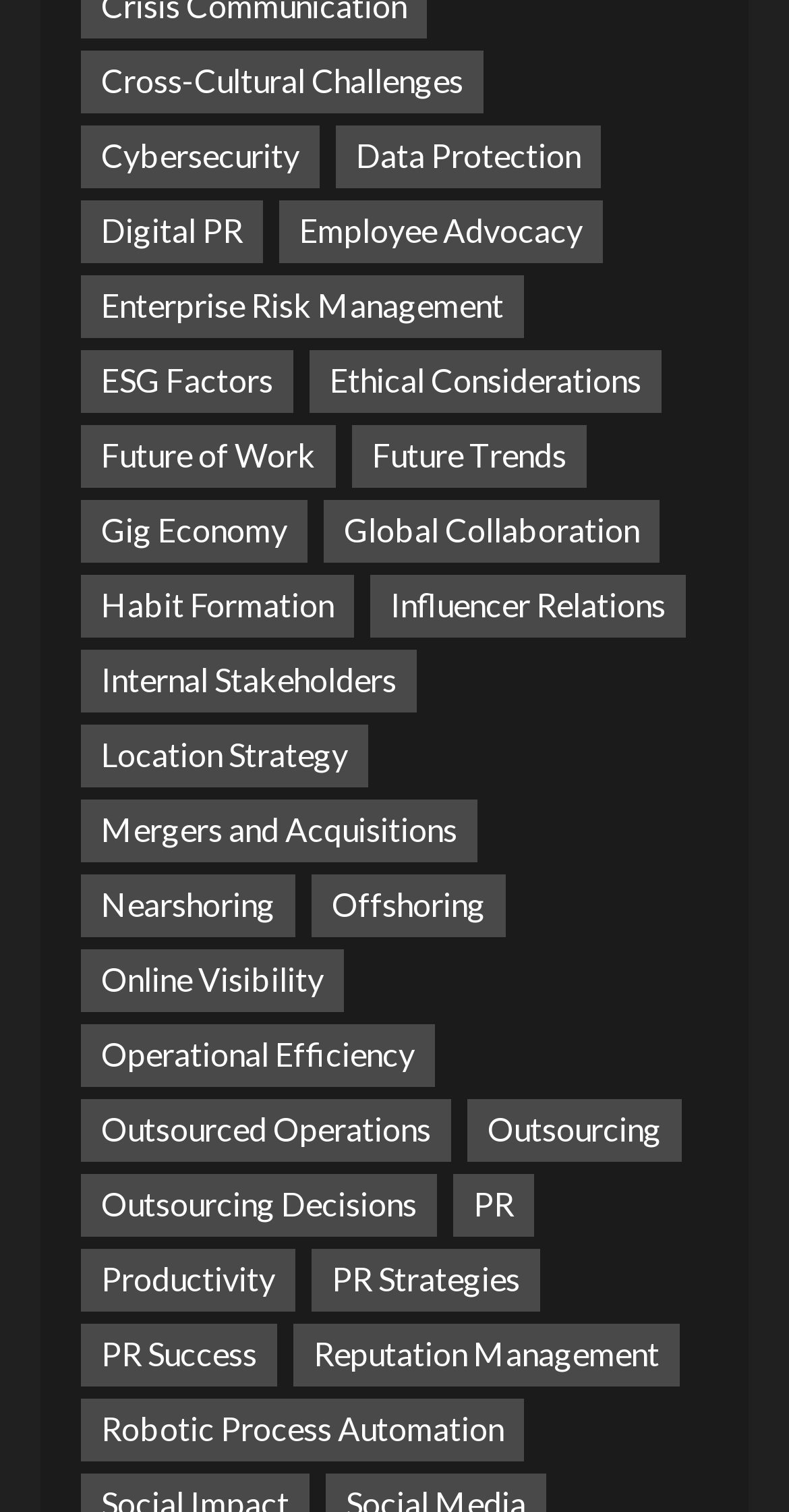Respond with a single word or phrase:
How many links are related to PR?

3